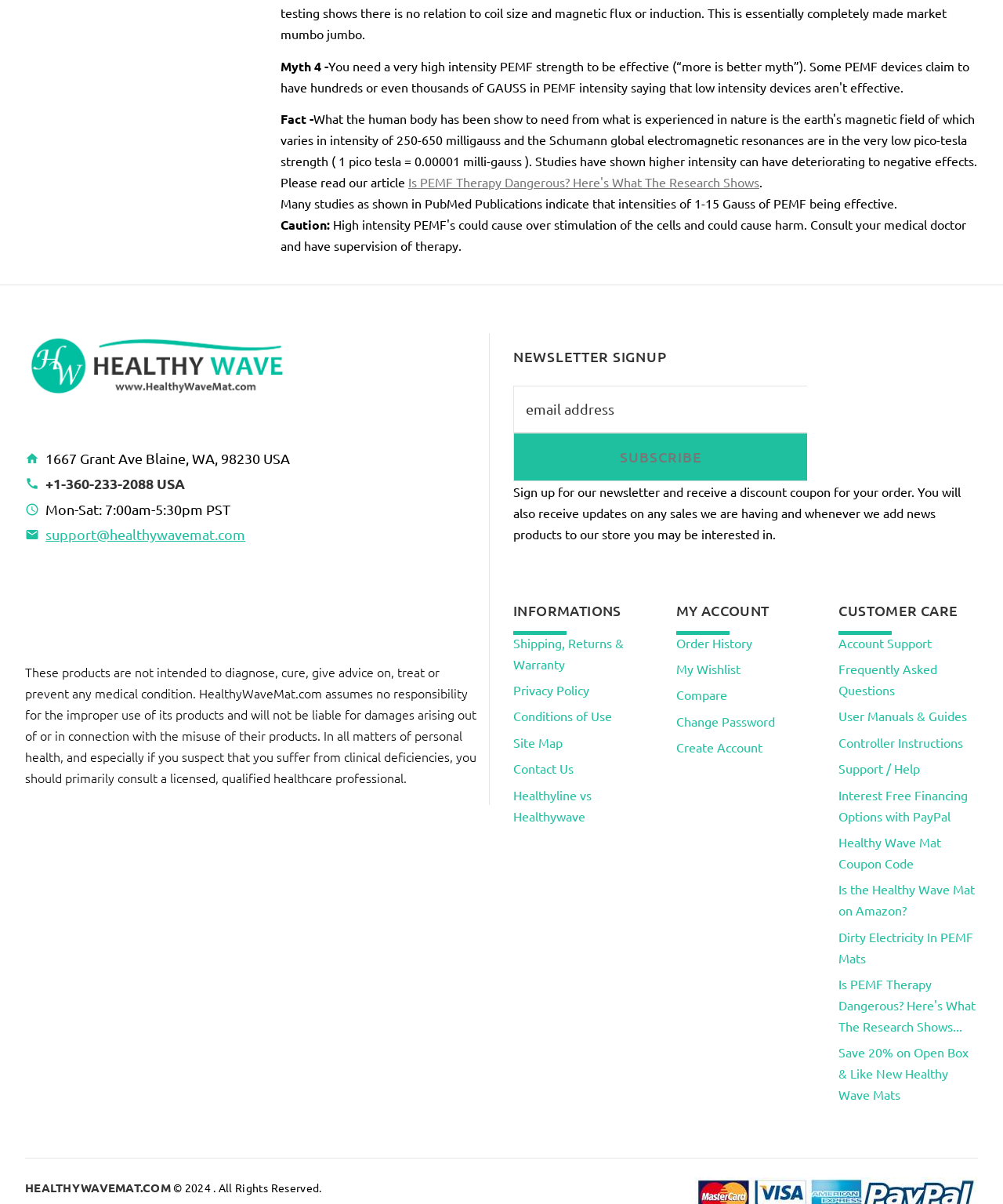Provide the bounding box coordinates for the UI element that is described by this text: "Frequently Asked Questions". The coordinates should be in the form of four float numbers between 0 and 1: [left, top, right, bottom].

[0.836, 0.549, 0.935, 0.579]